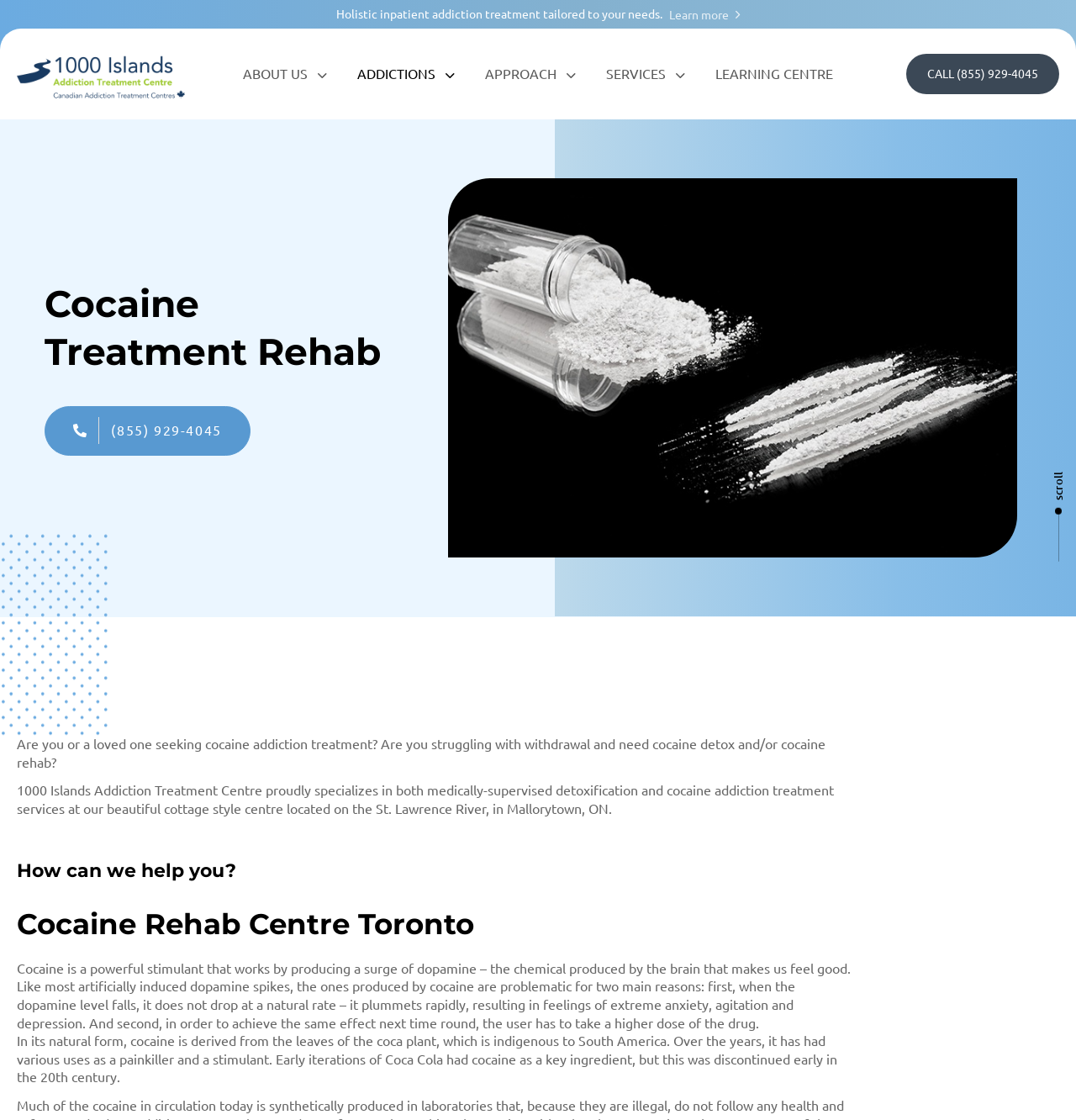Find the bounding box of the UI element described as: "Call (855) 929-4045". The bounding box coordinates should be given as four float values between 0 and 1, i.e., [left, top, right, bottom].

[0.842, 0.048, 0.984, 0.084]